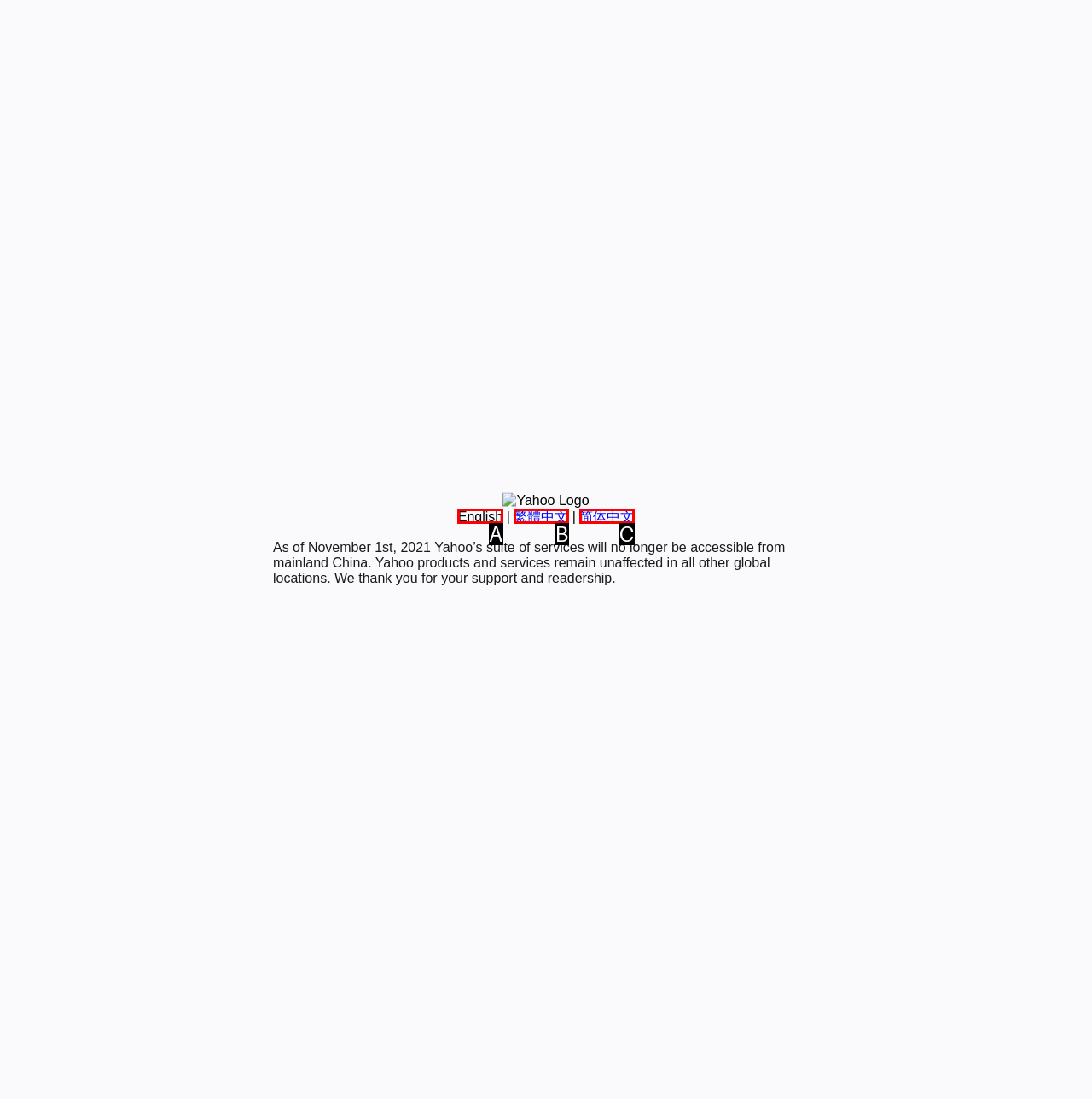Match the HTML element to the description: 繁體中文. Respond with the letter of the correct option directly.

B